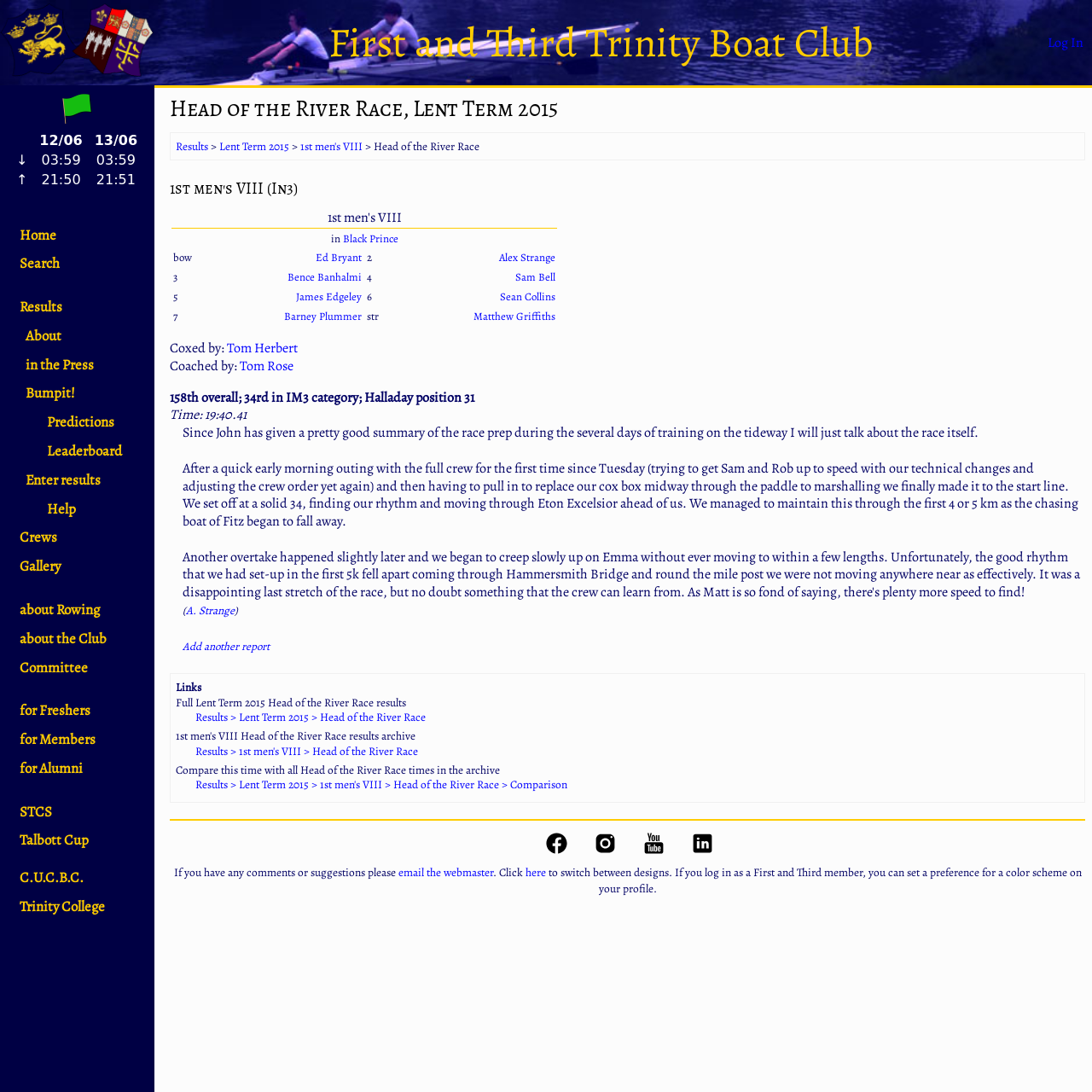What is the name of the boat club?
Please craft a detailed and exhaustive response to the question.

I found the answer by looking at the link with the text 'First and Third Trinity Boat Club' at the top of the webpage, which suggests that it is the name of the boat club.